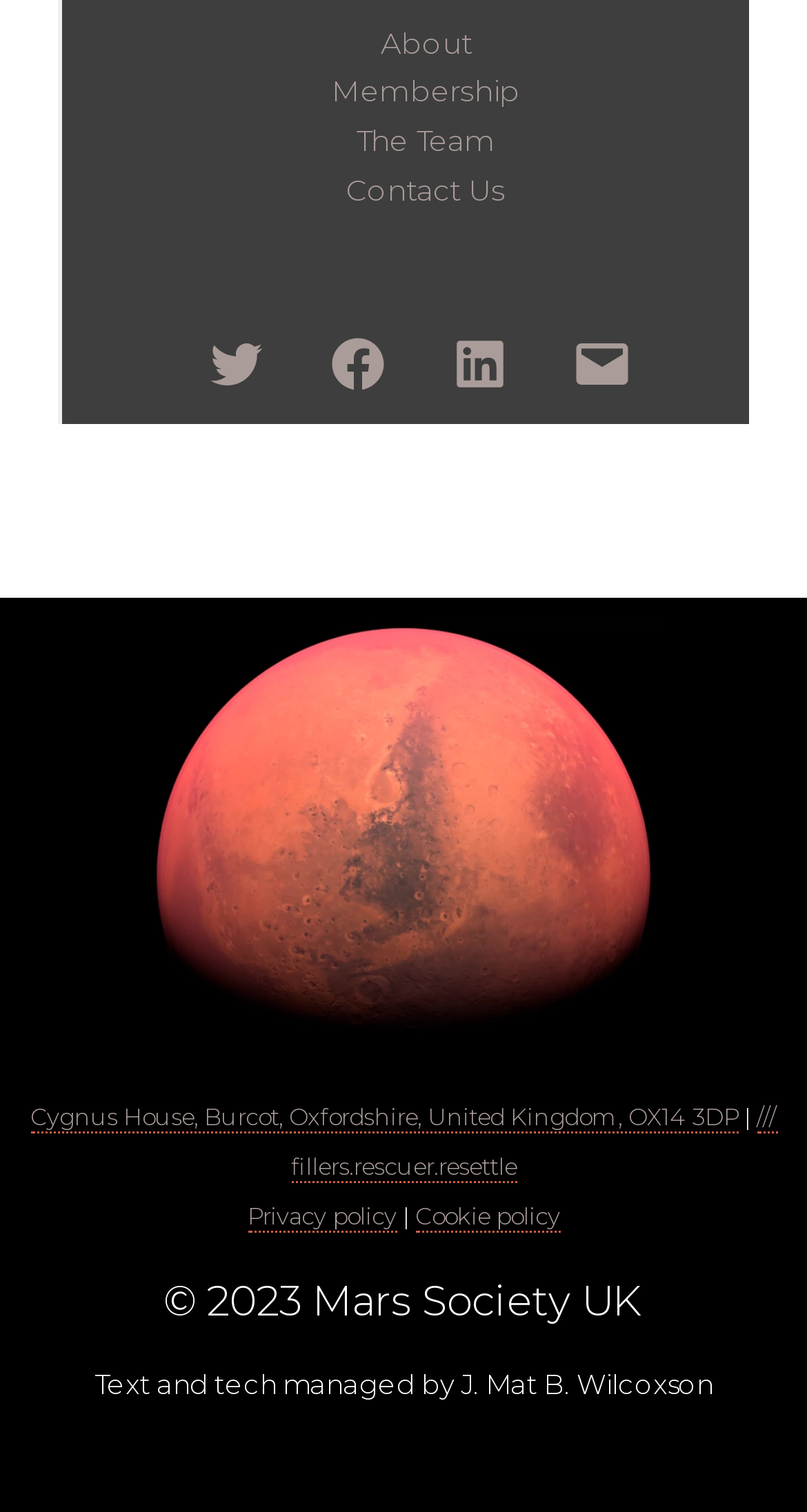Extract the bounding box coordinates of the UI element described: "Contact Us". Provide the coordinates in the format [left, top, right, bottom] with values ranging from 0 to 1.

[0.429, 0.114, 0.627, 0.138]